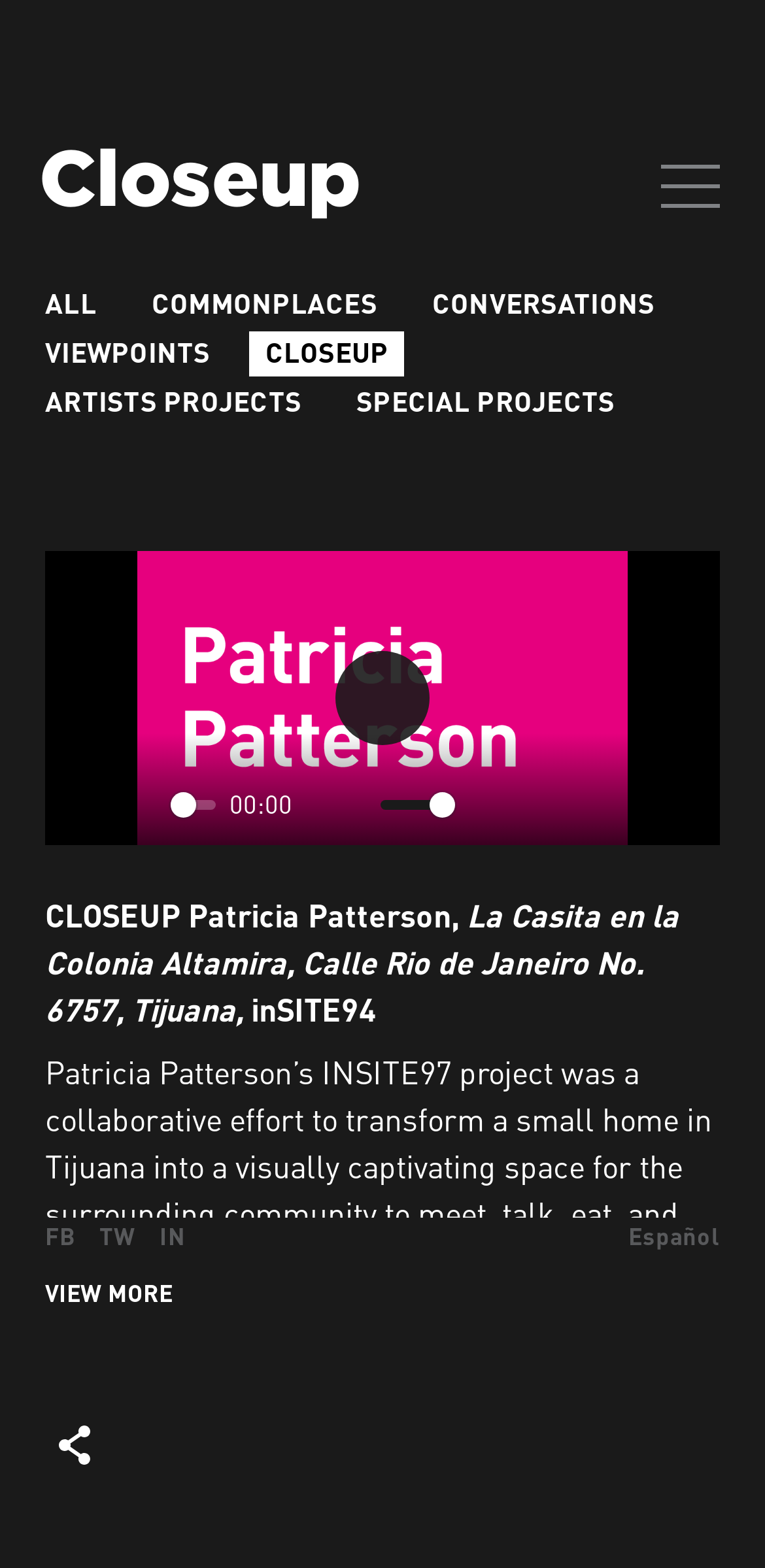Using the format (top-left x, top-left y, bottom-right x, bottom-right y), and given the element description, identify the bounding box coordinates within the screenshot: Artists projects

[0.038, 0.243, 0.415, 0.271]